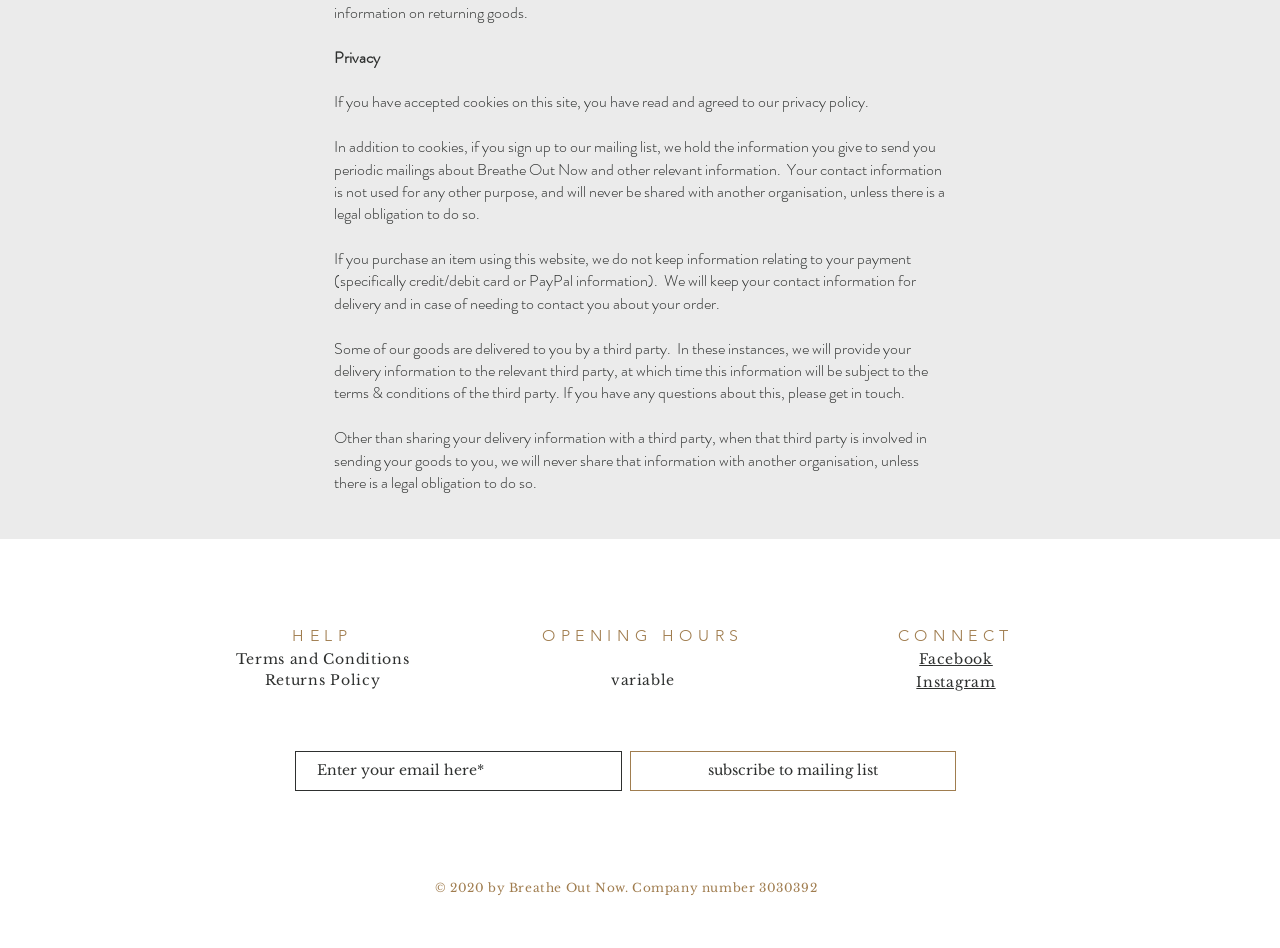Give a one-word or one-phrase response to the question:
What is the purpose of the mailing list?

Receive periodic mailings